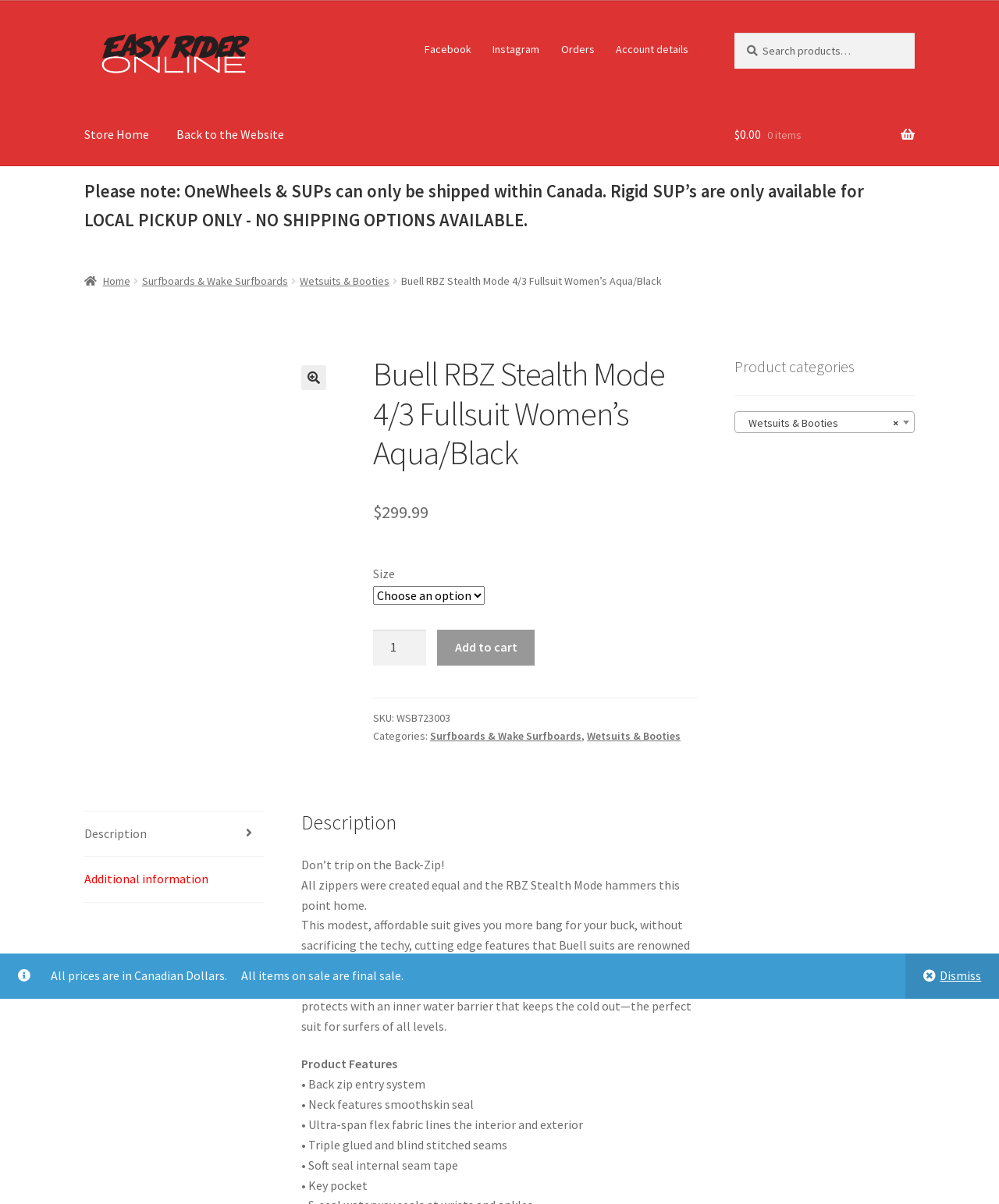Extract the main heading from the webpage content.

Buell RBZ Stealth Mode 4/3 Fullsuit Women’s Aqua/Black